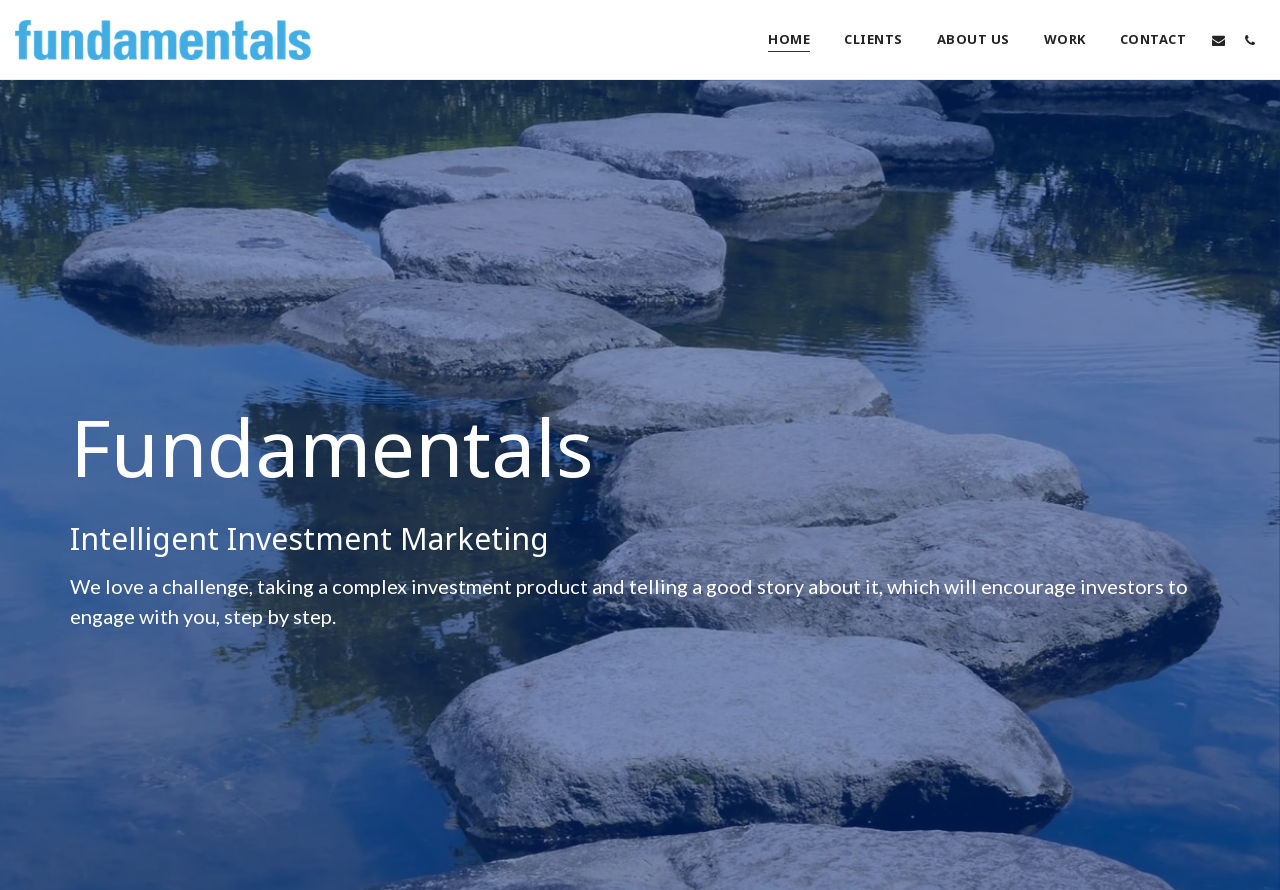Describe every aspect of the webpage comprehensively.

The webpage is titled "Fundamentals" and features a logo image with the same name at the top left corner. A navigation menu is positioned at the top center, consisting of five links: "HOME", "CLIENTS", "ABOUT US", "WORK", and "CONTACT", arranged horizontally from left to right. 

To the right of the navigation menu, there are two buttons, likely used for language or search functions. 

Below the navigation menu, a large heading "Fundamentals" is centered, followed by a smaller subheading "Intelligent Investment Marketing" directly below it. 

The main content of the webpage is a paragraph of text that spans almost the entire width of the page, located below the headings. The text describes the company's approach to investment marketing, stating that they enjoy taking complex products and crafting engaging stories to encourage investor participation.